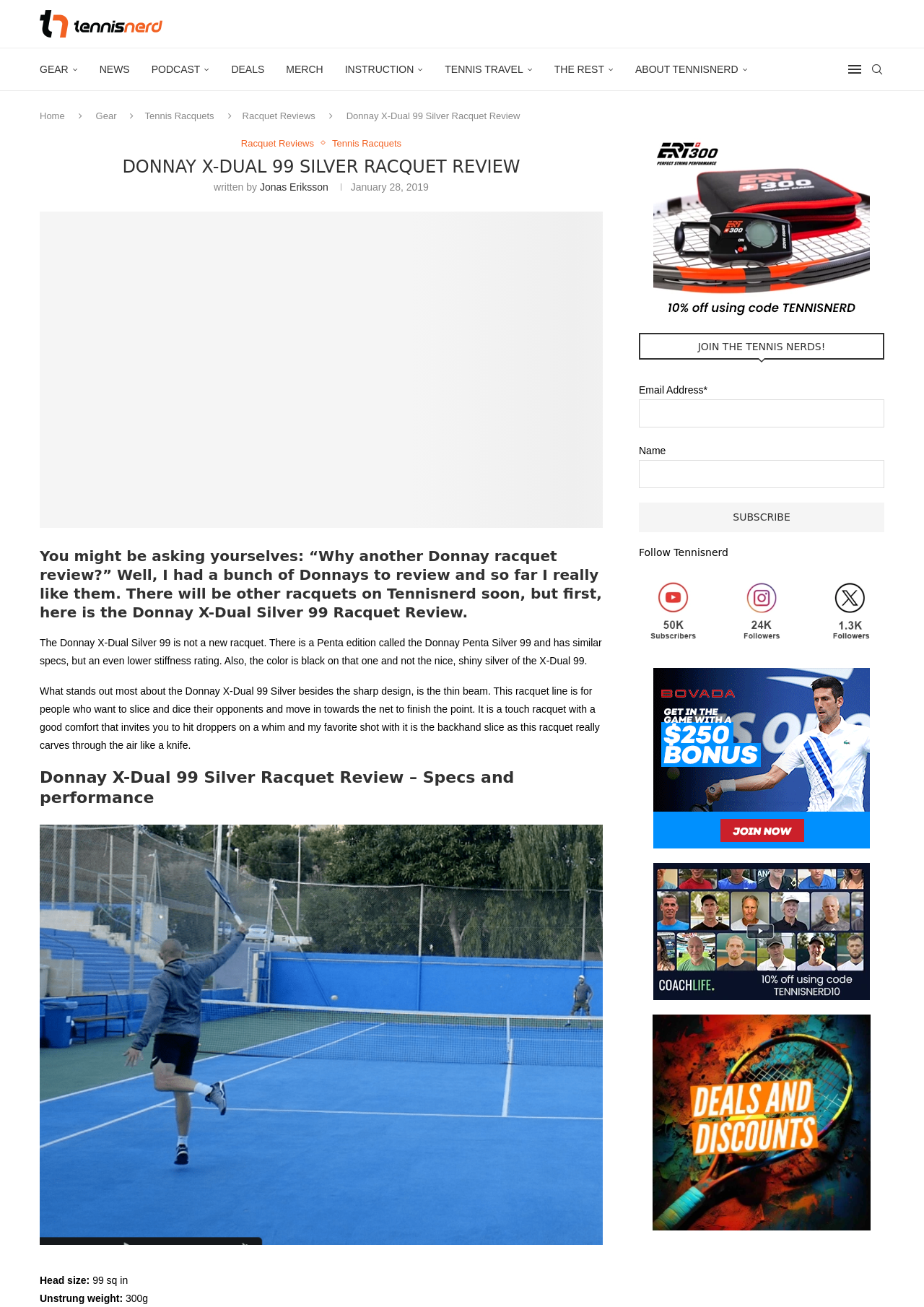What is the unstrung weight of the racquet?
Give a detailed explanation using the information visible in the image.

The unstrung weight of the racquet can be found in the specs section, where it is listed as 'Unstrung weight: 300g'.